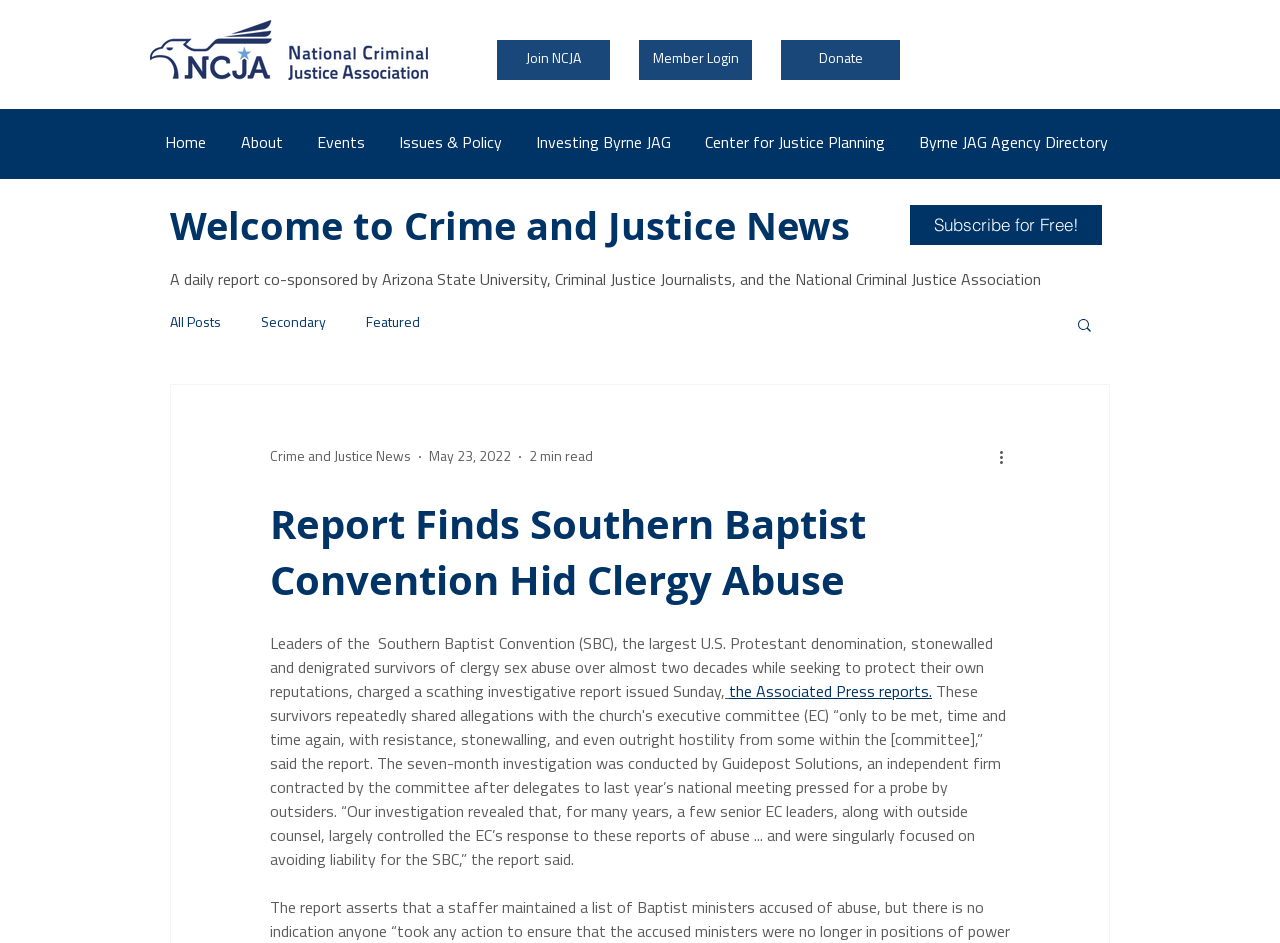Identify the bounding box coordinates for the region to click in order to carry out this instruction: "Read the 'Report Finds Southern Baptist Convention Hid Clergy Abuse' article". Provide the coordinates using four float numbers between 0 and 1, formatted as [left, top, right, bottom].

[0.211, 0.526, 0.789, 0.645]